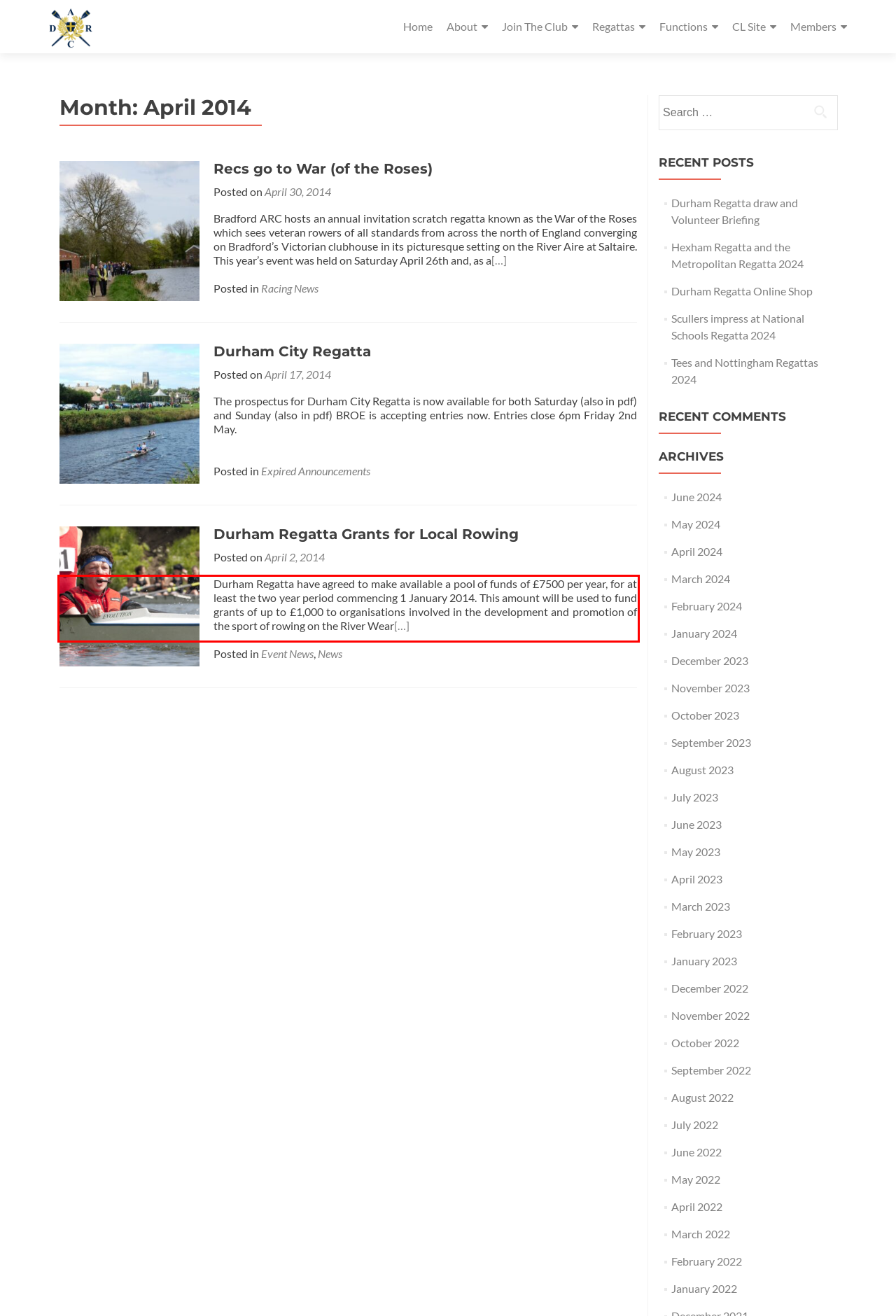Using OCR, extract the text content found within the red bounding box in the given webpage screenshot.

Durham Regatta have agreed to make available a pool of funds of £7500 per year, for at least the two year period commencing 1 January 2014. This amount will be used to fund grants of up to £1,000 to organisations involved in the development and promotion of the sport of rowing on the River Wear[…]